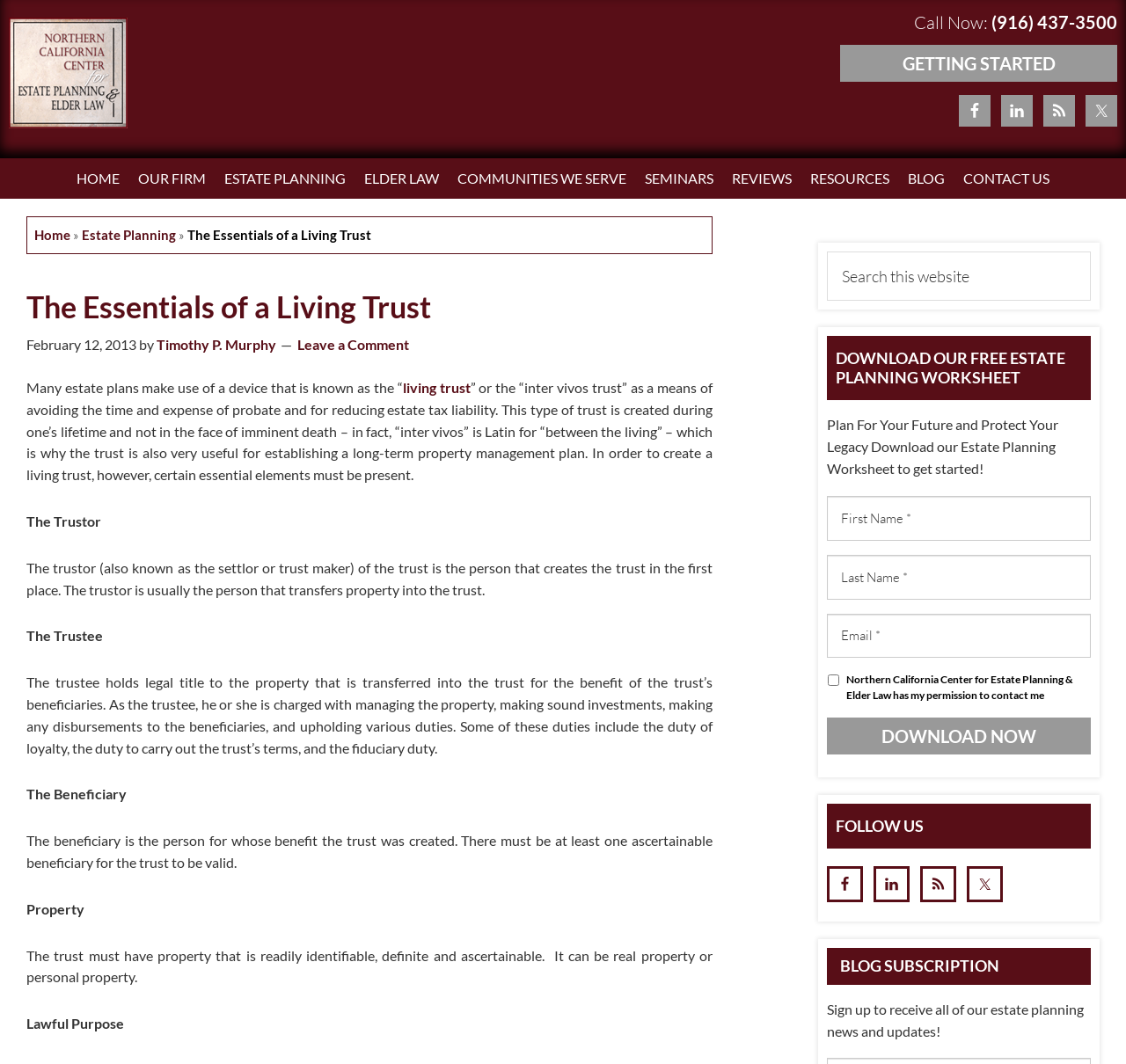Determine the bounding box coordinates of the clickable element to achieve the following action: 'go to home page'. Provide the coordinates as four float values between 0 and 1, formatted as [left, top, right, bottom].

None